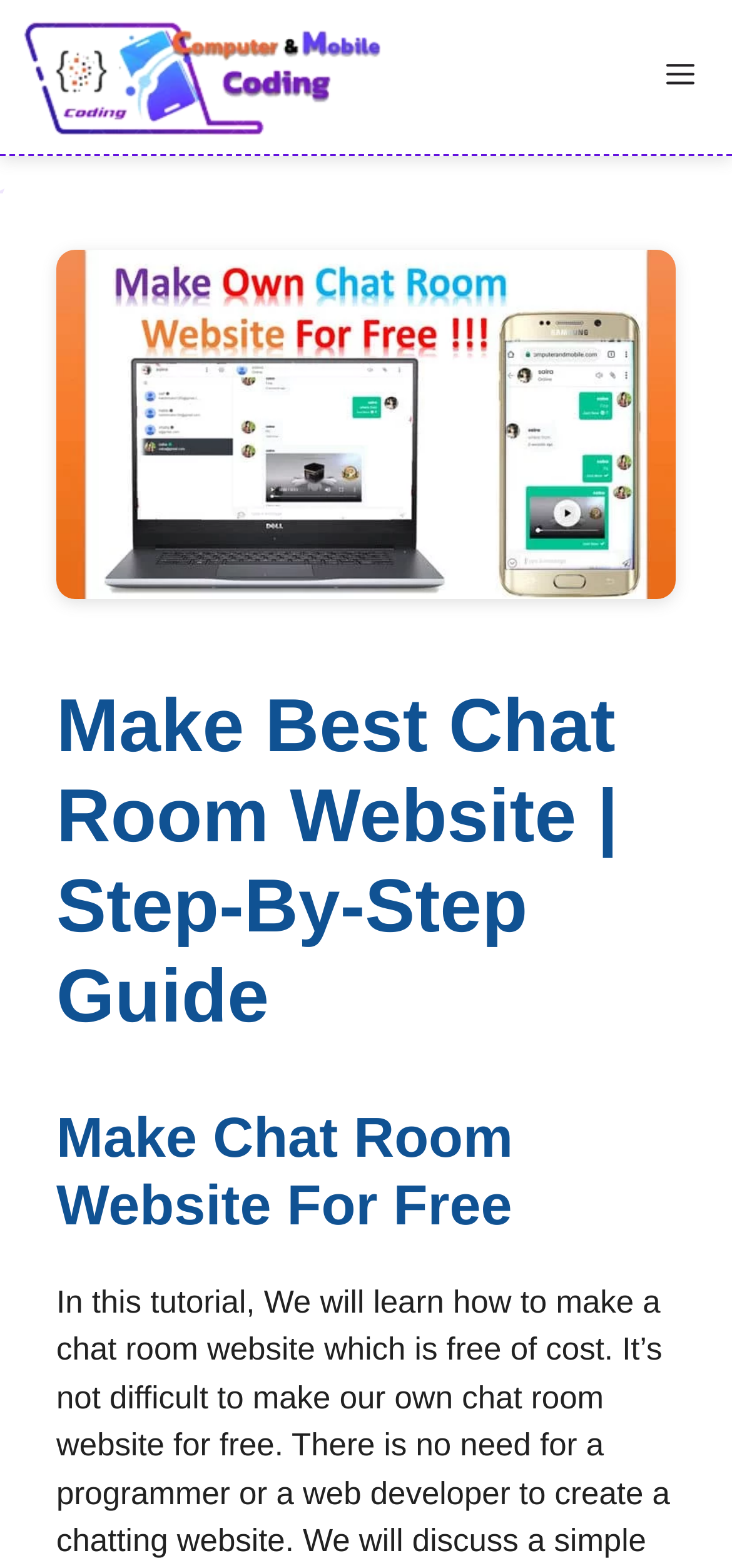What is the function of the button at the top right?
Provide an in-depth answer to the question, covering all aspects.

The button at the top right of the webpage is labeled 'Menu' and is not expanded. This suggests that it is a navigation menu that can be expanded to reveal more options or links.